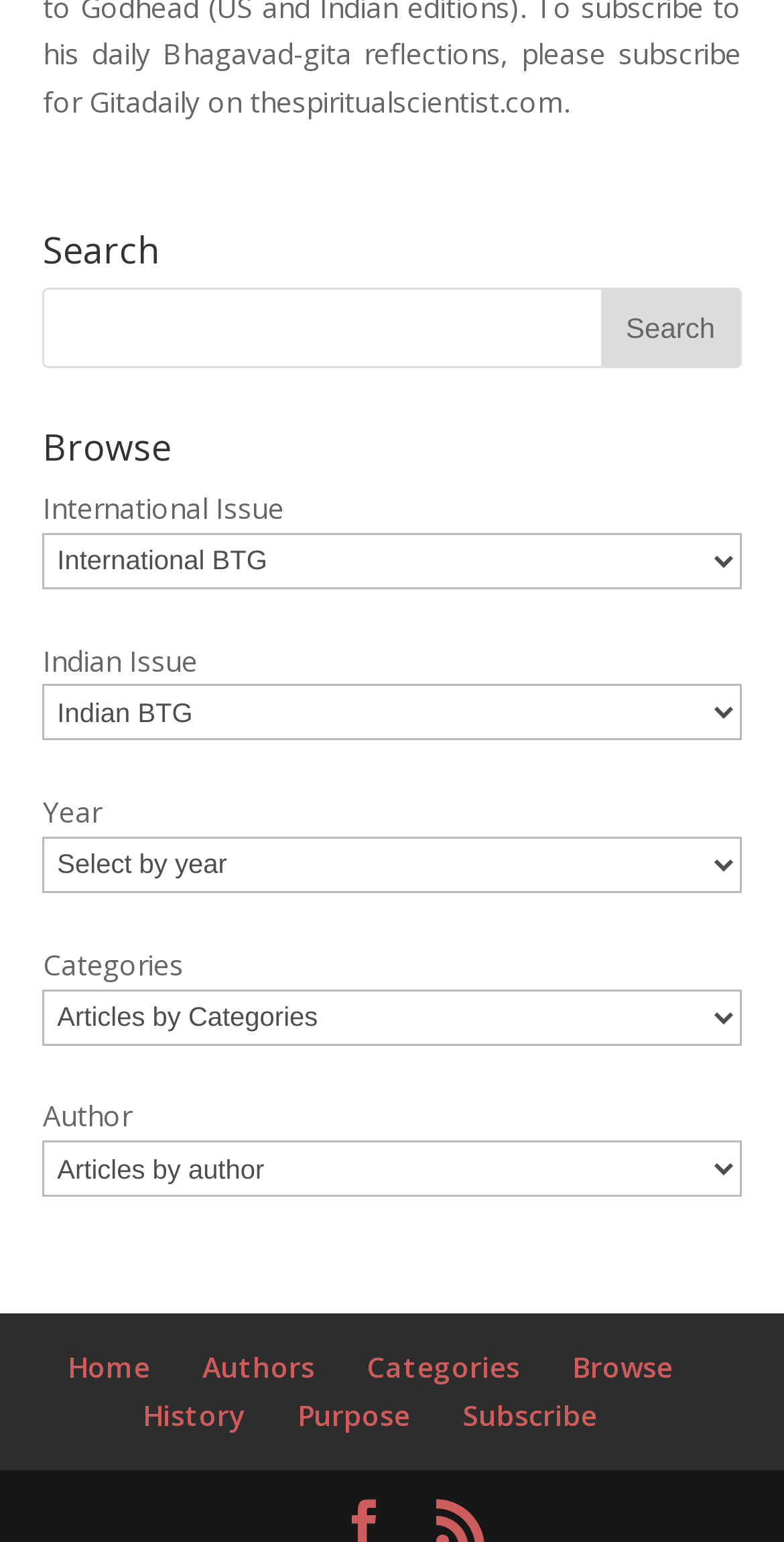Please provide a short answer using a single word or phrase for the question:
What is the function of the button next to the search textbox?

Search